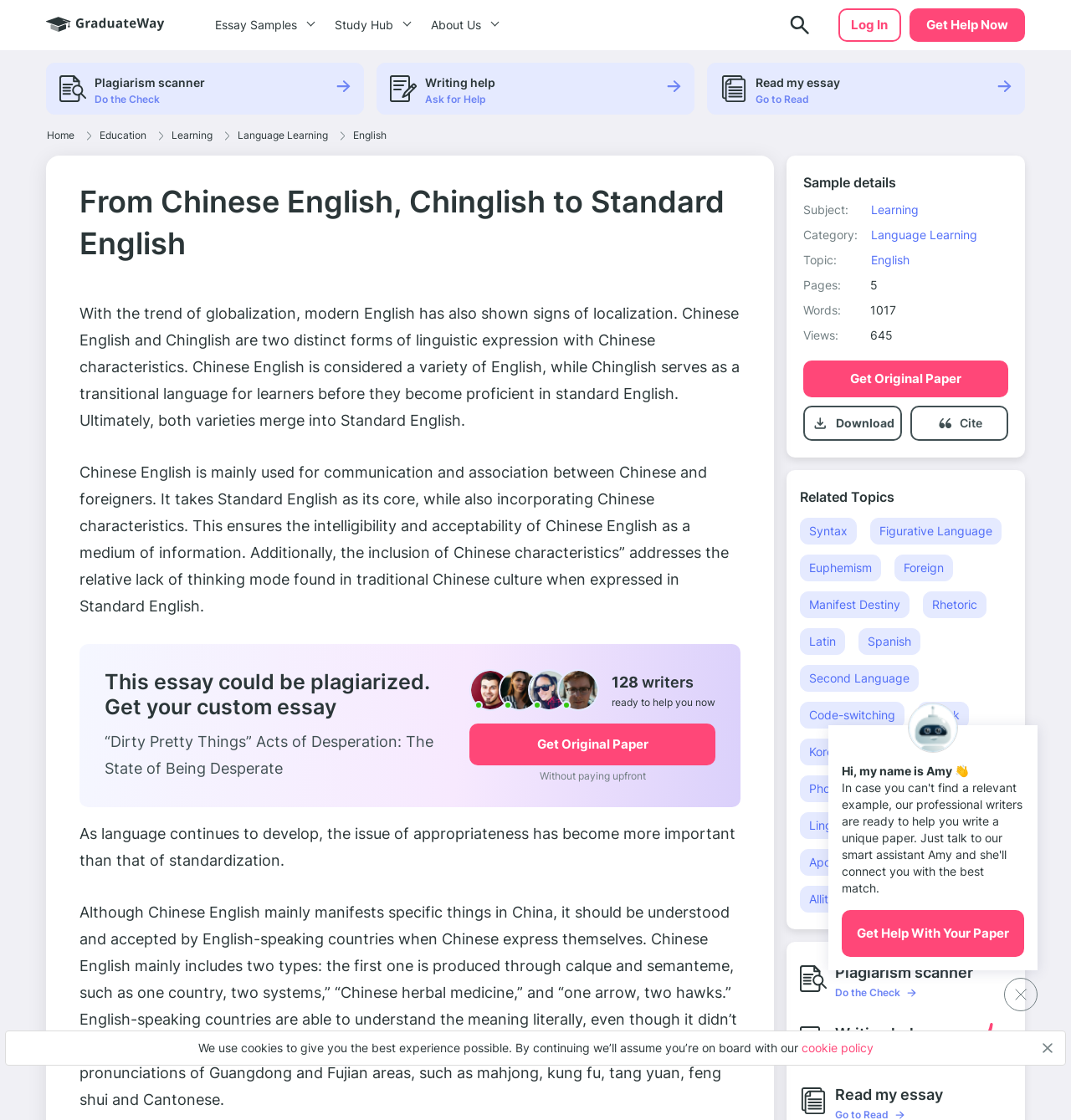What is the main heading displayed on the webpage? Please provide the text.

From Chinese English, Chinglish to Standard English